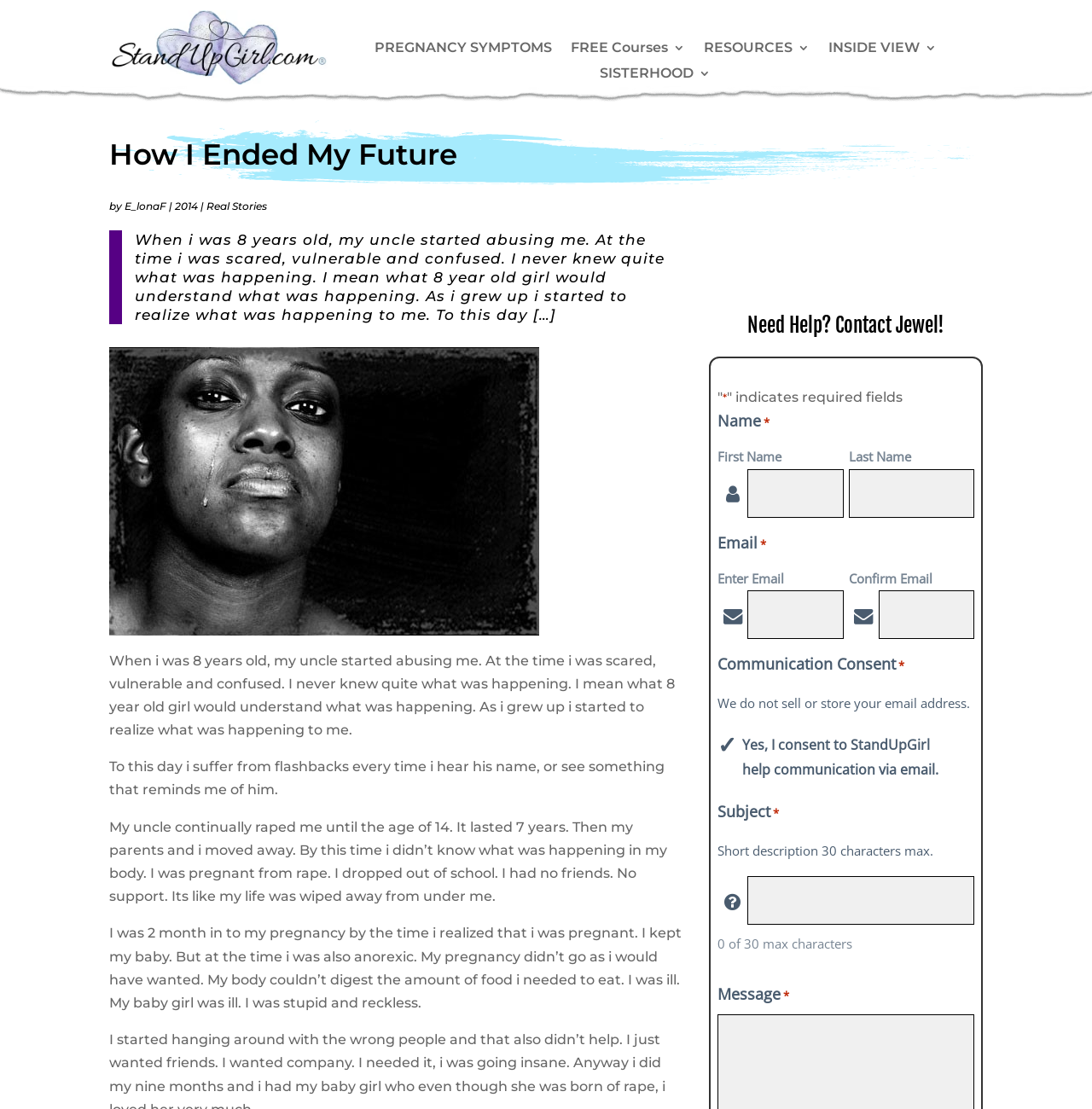What is the author's age when she realized she was pregnant?
Use the image to give a comprehensive and detailed response to the question.

According to the text, the author says 'I was 2 months into my pregnancy by the time I realized that I was pregnant.' This indicates that she was 2 months pregnant when she found out.